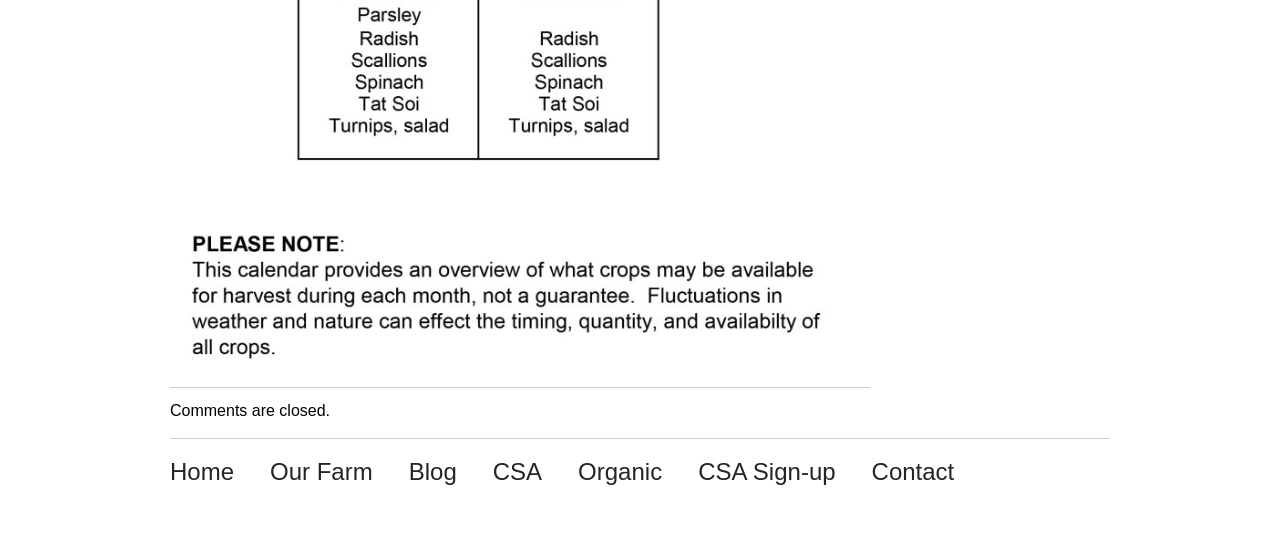Answer the question using only a single word or phrase: 
What is the purpose of the 'CSA Sign-up' link?

To sign up for CSA